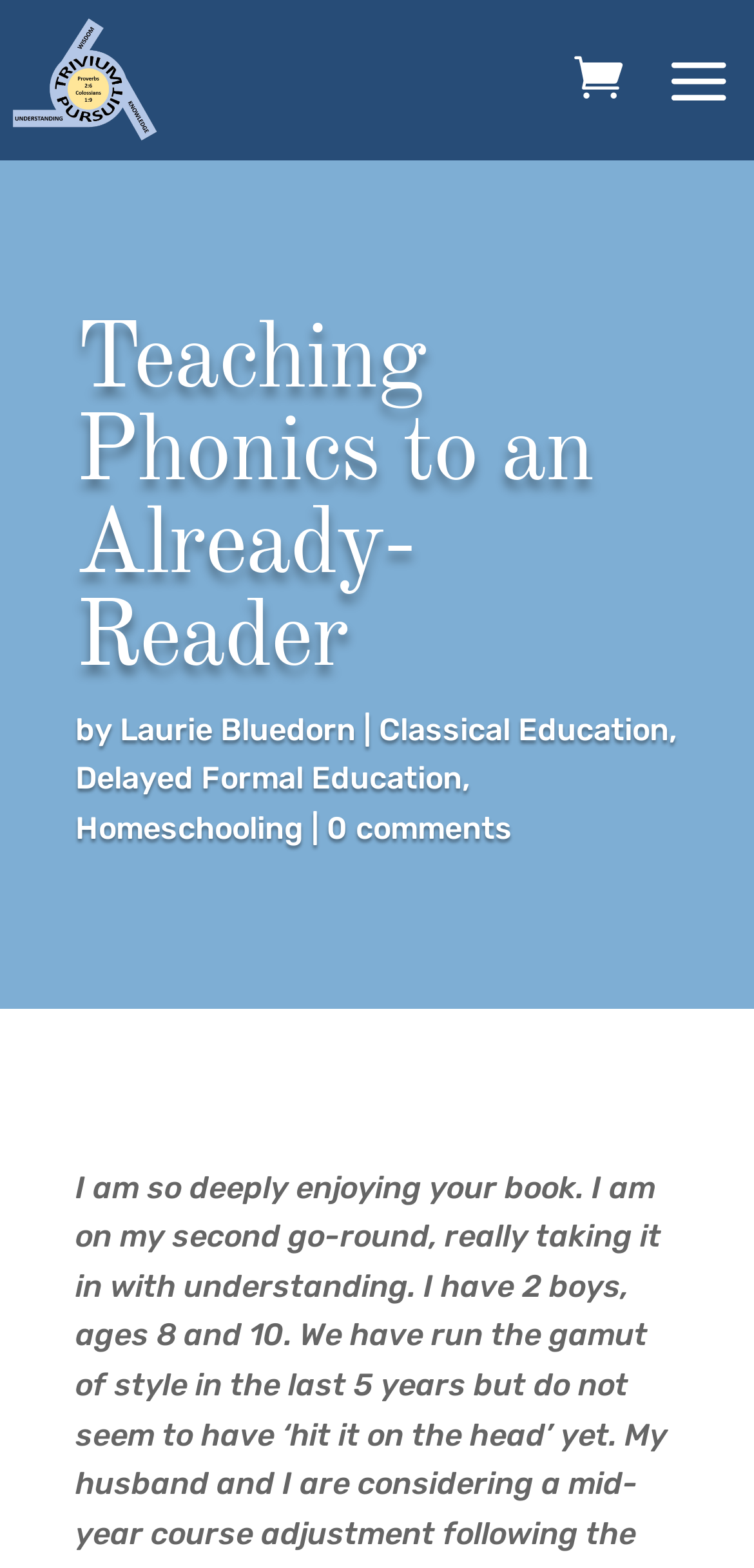What is the position of the icon?
Please ensure your answer is as detailed and informative as possible.

The position of the icon can be determined by its bounding box coordinates [0.762, 0.023, 0.826, 0.078], which indicates that it is located at the top-right corner of the webpage.